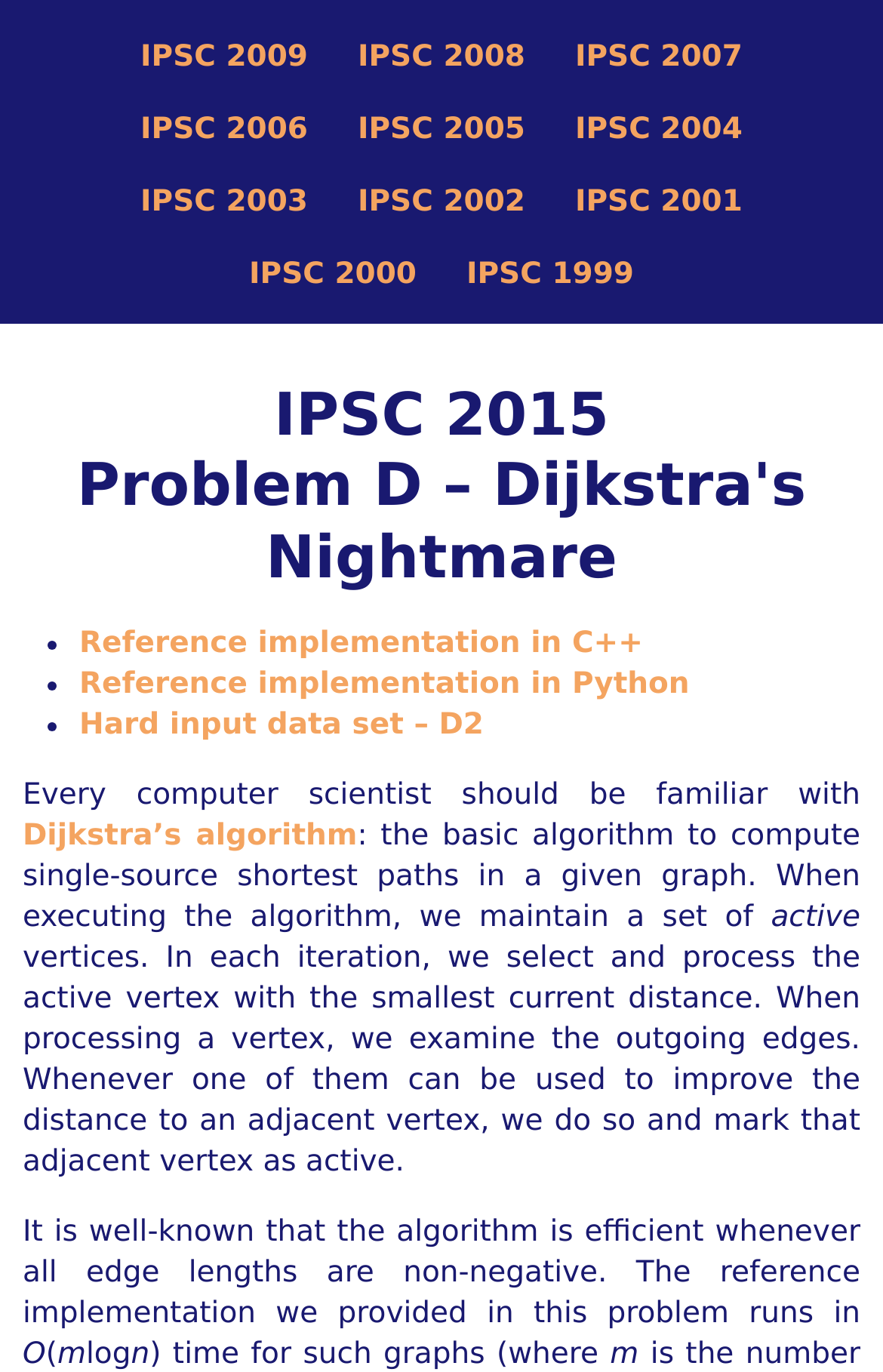Provide the bounding box coordinates for the UI element that is described as: "Reference implementation in C++".

[0.09, 0.457, 0.728, 0.482]